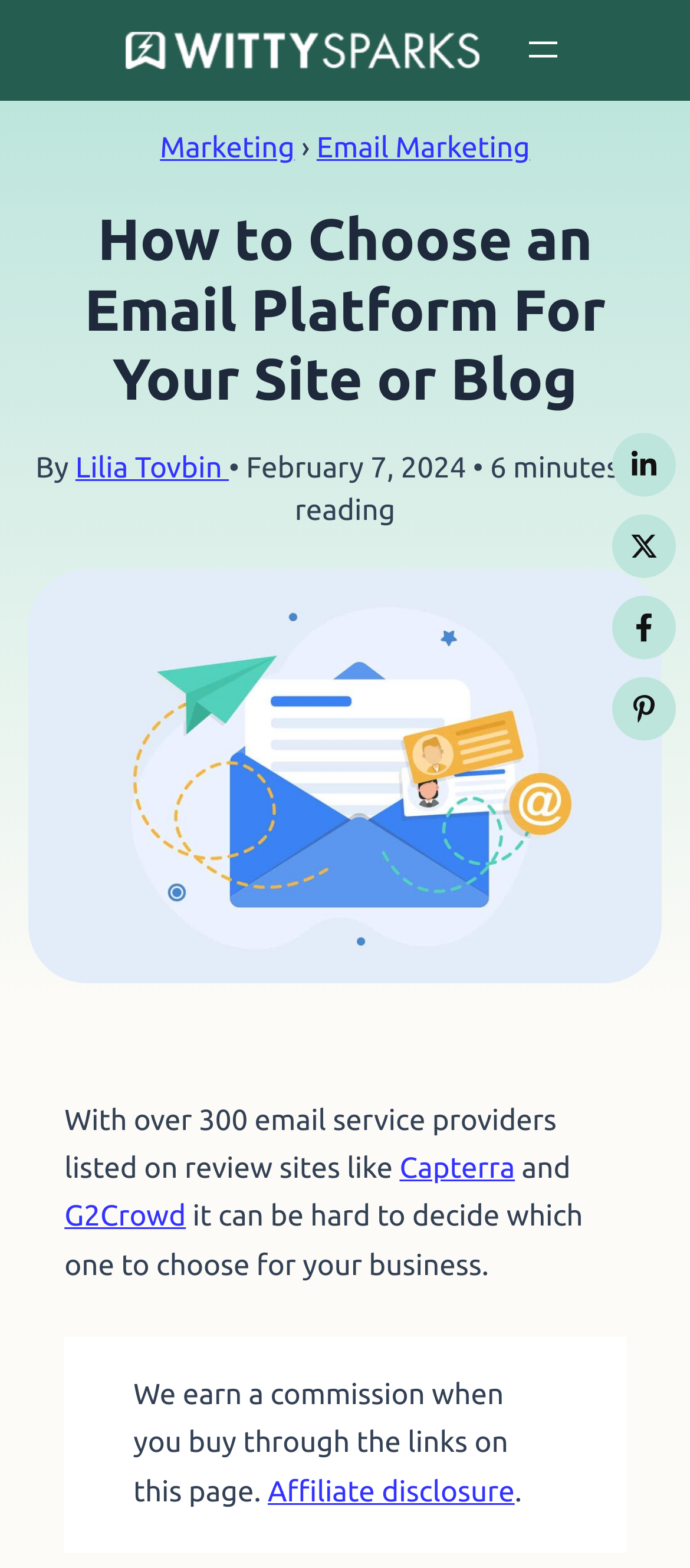Answer the following query with a single word or phrase:
What is the affiliate disclosure statement?

We earn a commission when you buy through the links on this page.